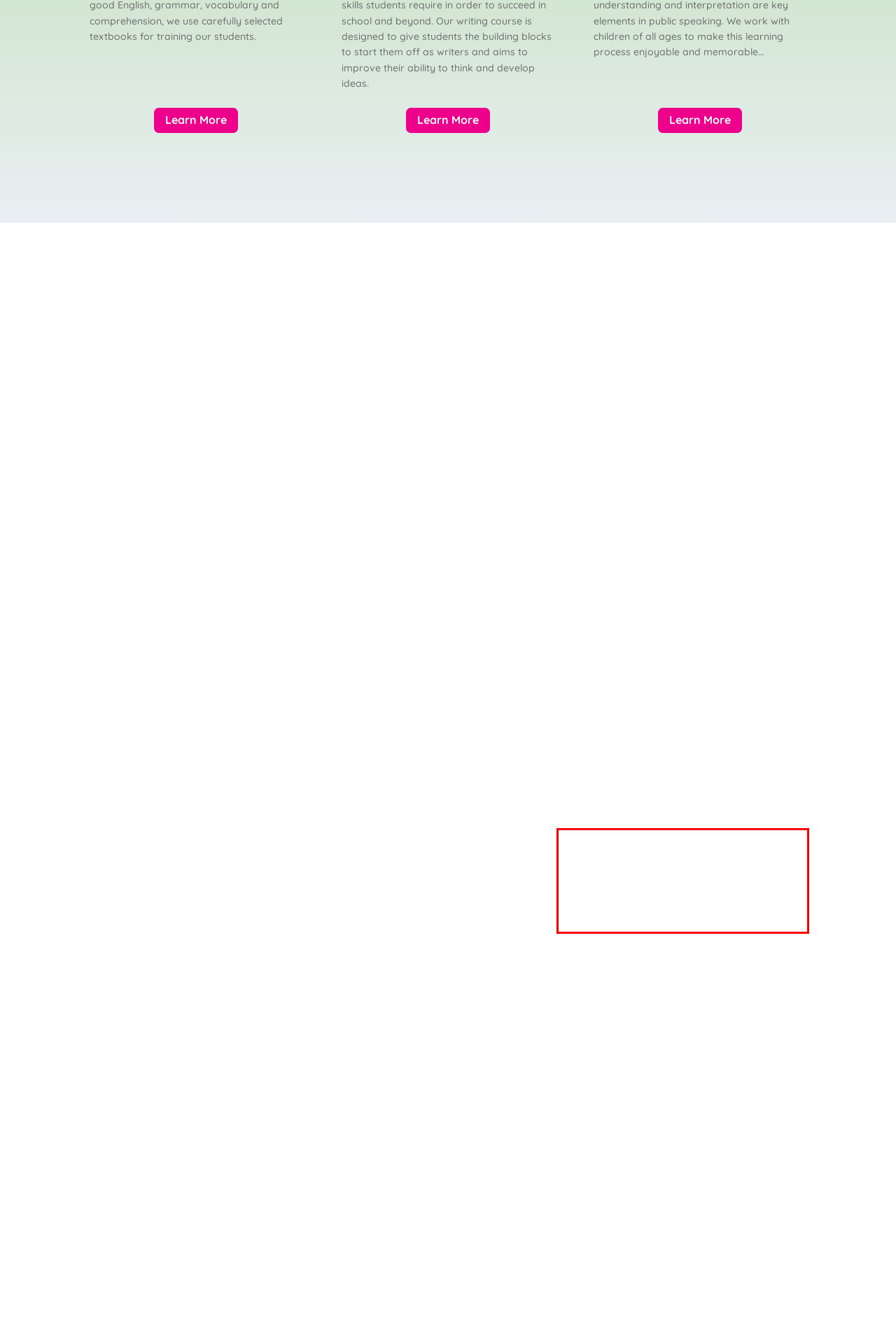View the screenshot of the webpage and identify the UI element surrounded by a red bounding box. Extract the text contained within this red bounding box.

Children glued to their seats, listening quietly to their teacher, bending over their textbooks to complete exercise after exercise – these are things you won’t find in our classrooms!